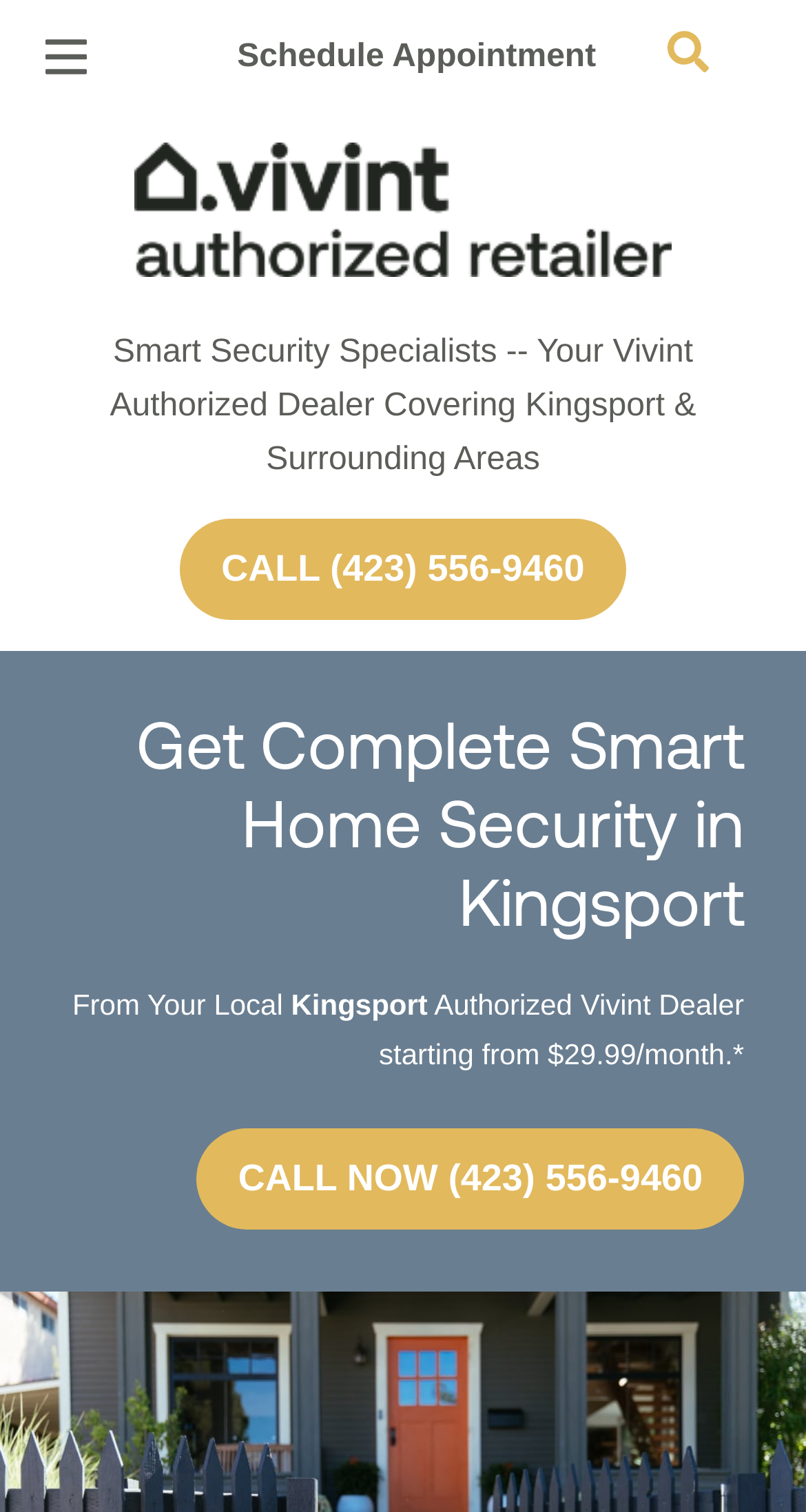Locate the bounding box coordinates of the area to click to fulfill this instruction: "Call the authorized dealer". The bounding box should be presented as four float numbers between 0 and 1, in the order [left, top, right, bottom].

[0.223, 0.343, 0.777, 0.41]